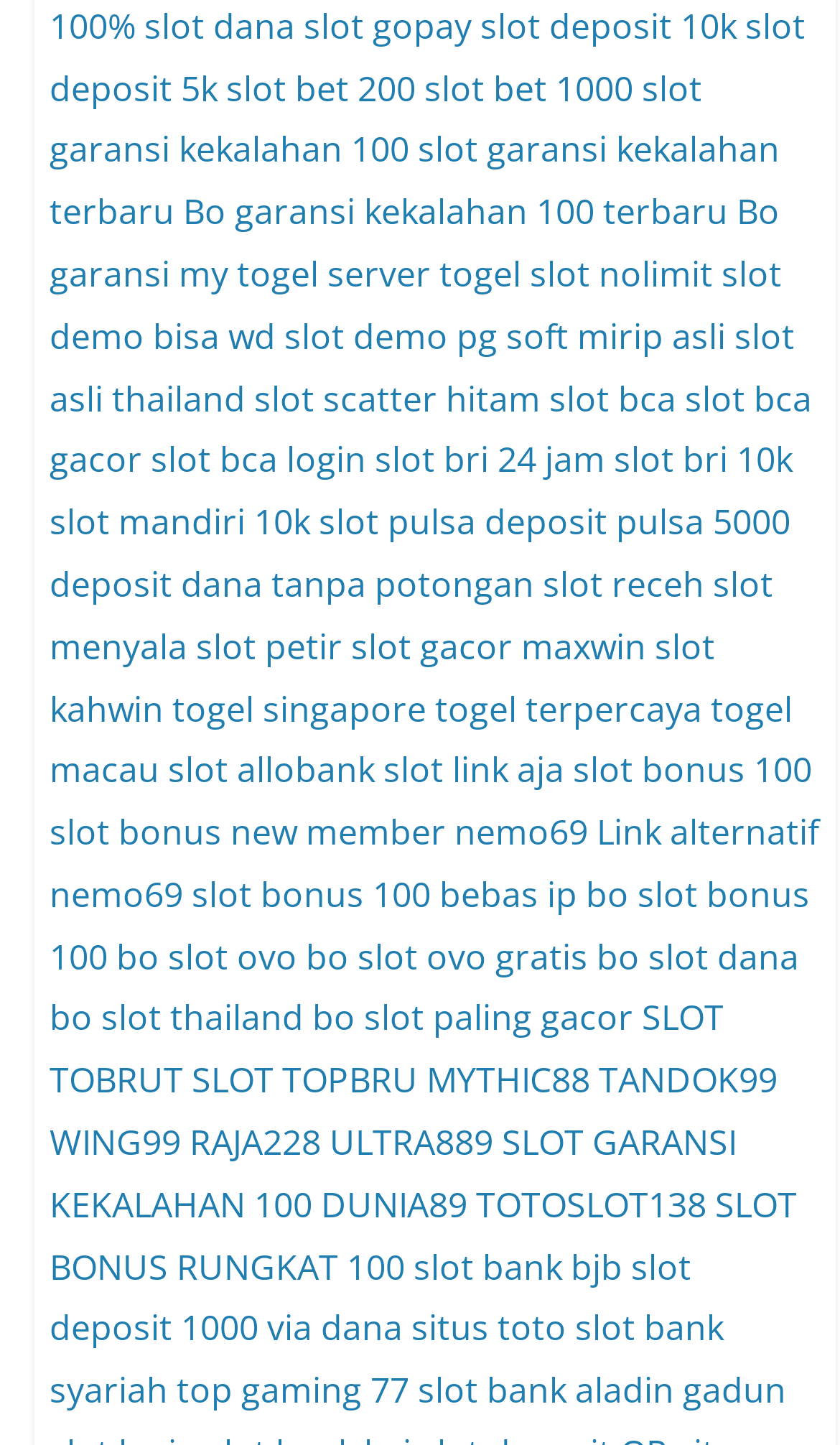Observe the image and answer the following question in detail: What is the last link on the webpage?

The last link on the webpage is 'slot bank aladin', which is located at the bottom of the webpage.